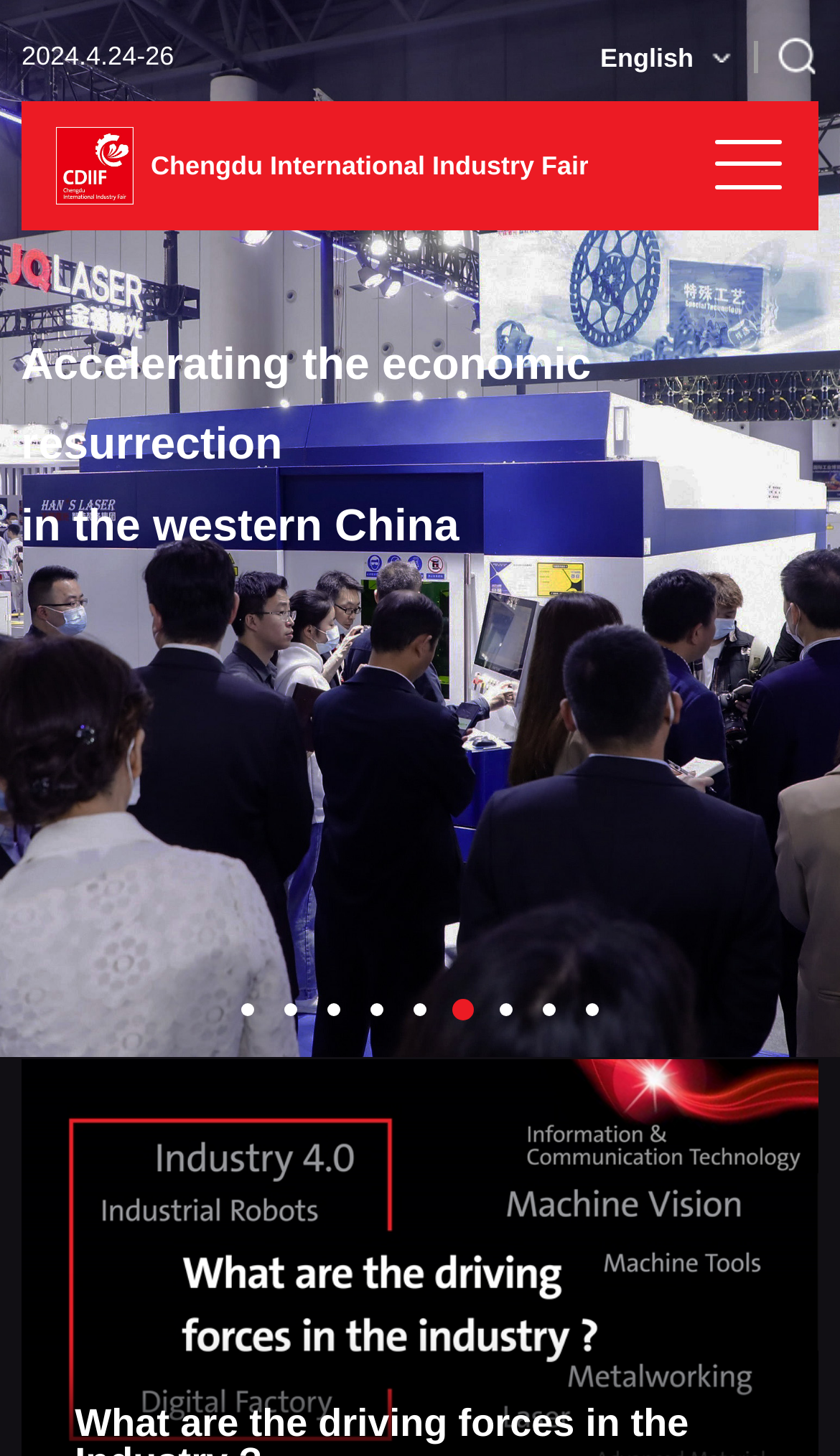What is the language of the link at the top right corner?
By examining the image, provide a one-word or phrase answer.

English